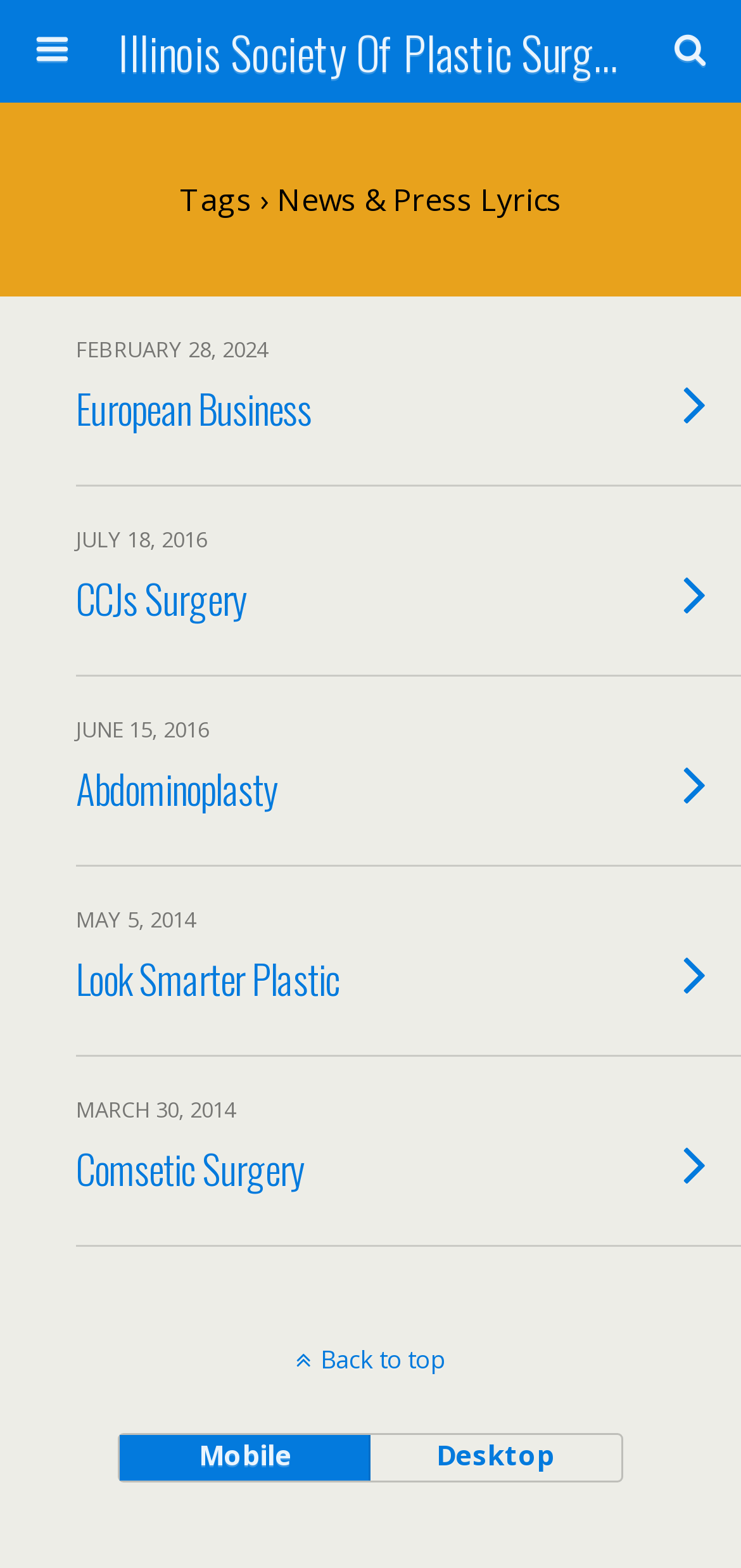Locate the bounding box coordinates of the clickable element to fulfill the following instruction: "Click on the 'European Business' news". Provide the coordinates as four float numbers between 0 and 1 in the format [left, top, right, bottom].

[0.103, 0.232, 0.753, 0.289]